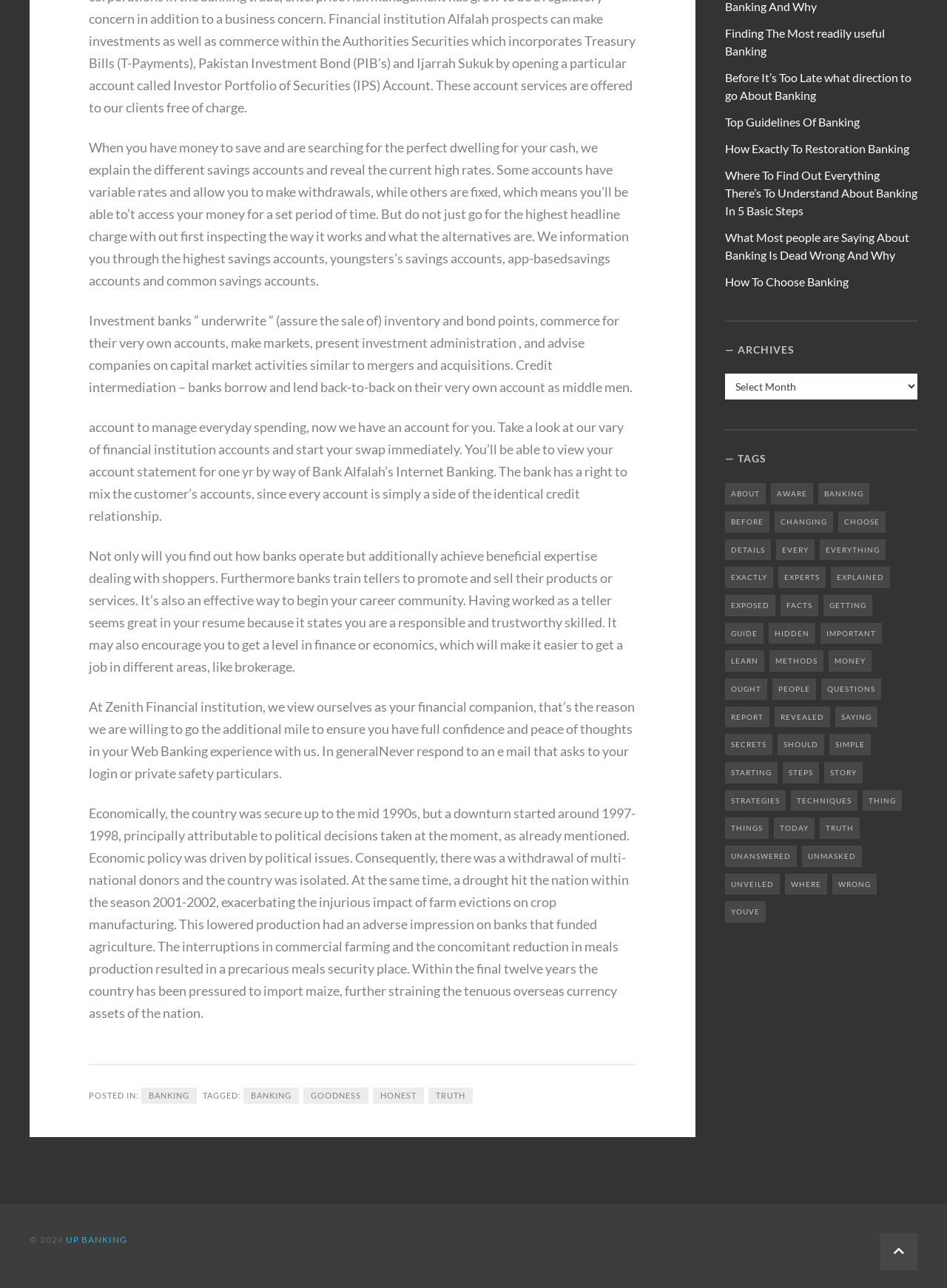Locate the bounding box of the UI element defined by this description: "Top Guidelines Of Banking". The coordinates should be given as four float numbers between 0 and 1, formatted as [left, top, right, bottom].

[0.766, 0.089, 0.908, 0.1]